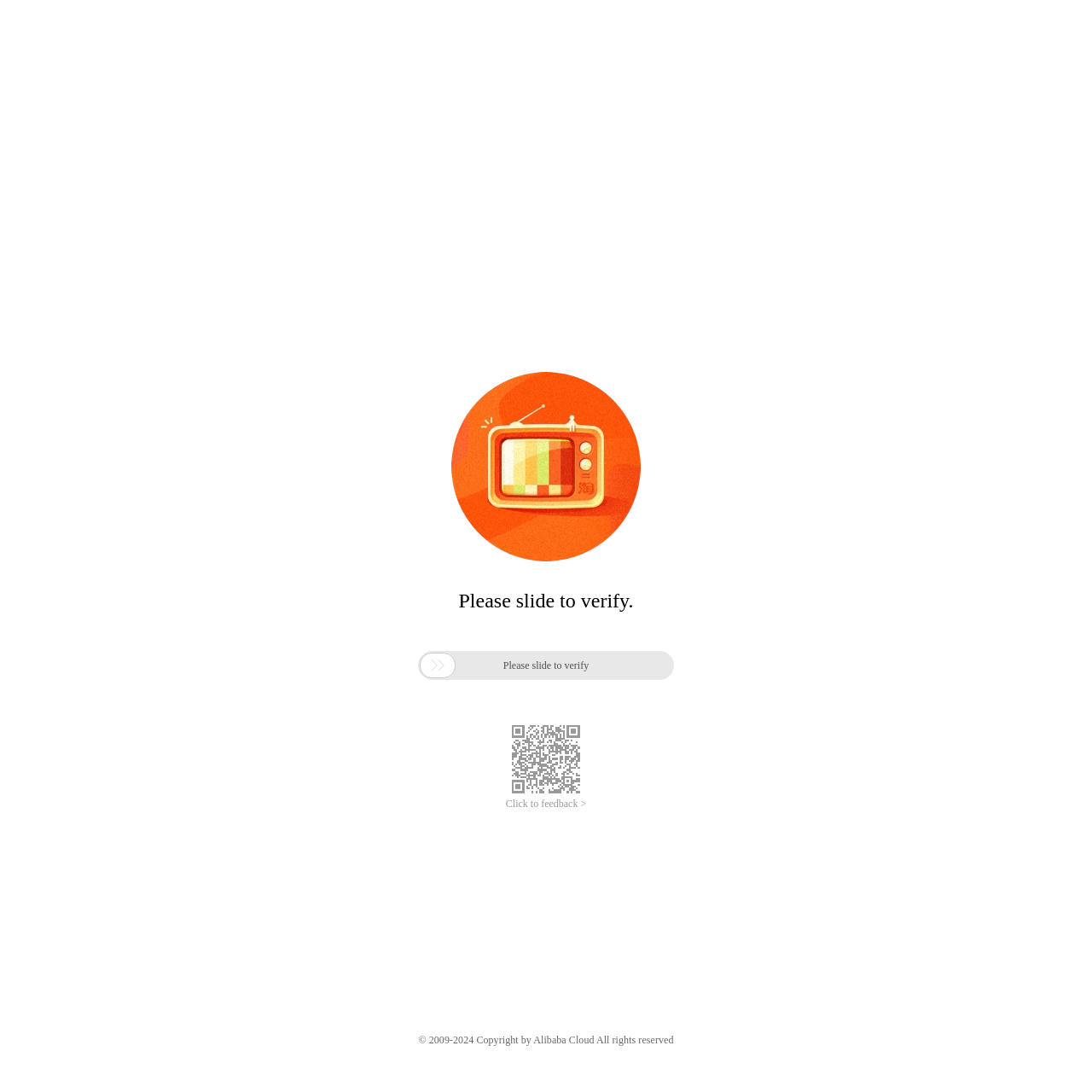Locate the bounding box of the UI element described by: "Click to feedback >" in the given webpage screenshot.

[0.463, 0.73, 0.537, 0.742]